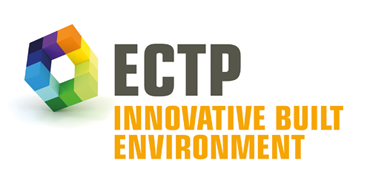Please provide a brief answer to the question using only one word or phrase: 
What color is the font of the phrase 'INNOVATIVE BUILT ENVIRONMENT'?

Orange